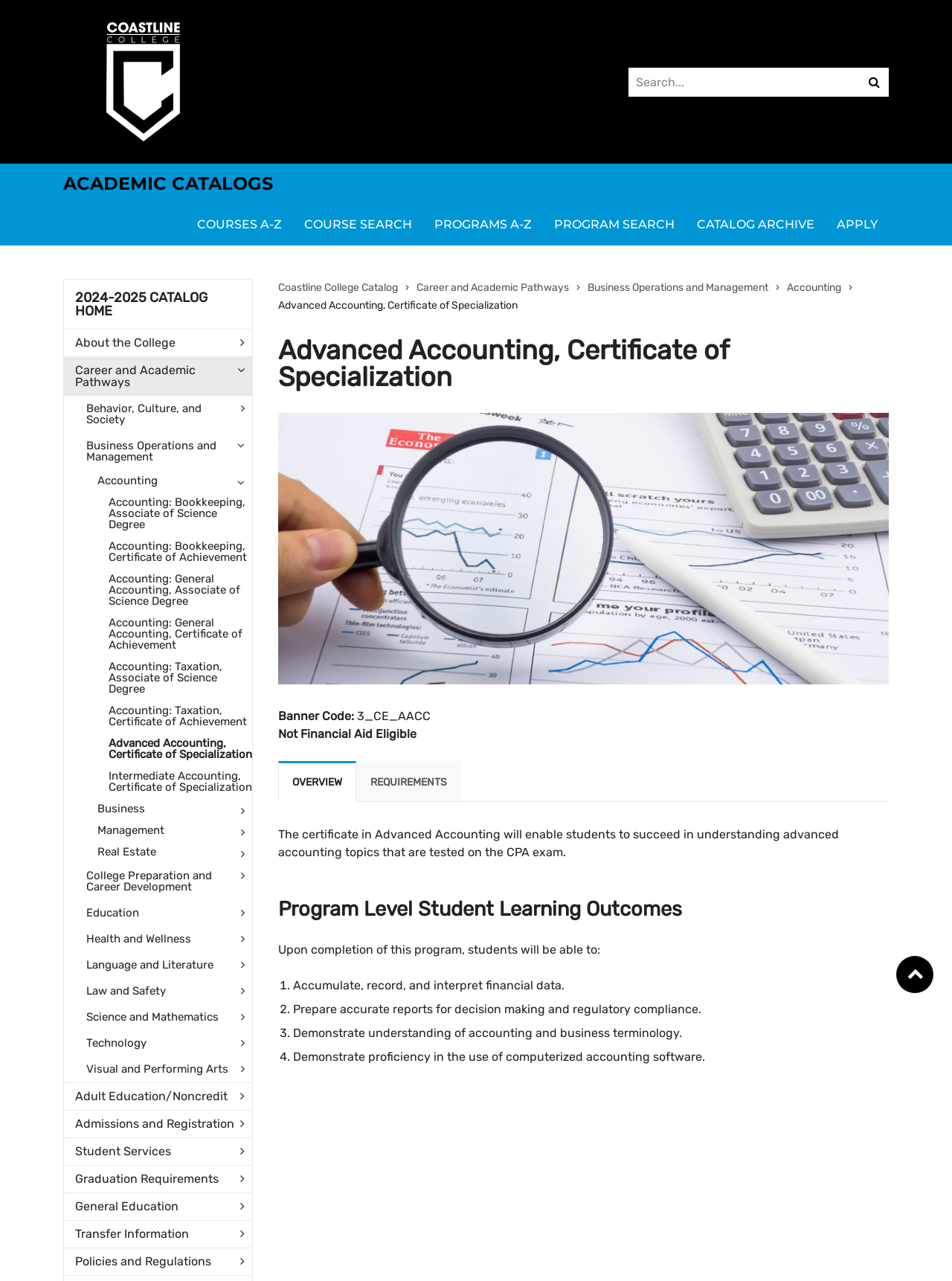What is the banner code for the Advanced Accounting certificate?
Based on the image, answer the question with as much detail as possible.

The banner code for the Advanced Accounting certificate can be found in the 'OVERVIEW' tab, where it says 'Banner Code: 3_CE_AACC' with a bounding box of [0.292, 0.553, 0.452, 0.564].